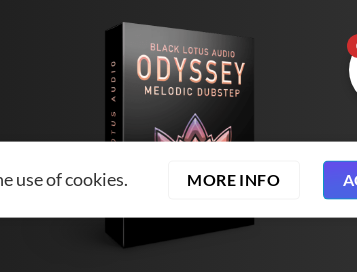Carefully observe the image and respond to the question with a detailed answer:
What is the background color of the image?

The overall dark background is mentioned in the caption, which enhances the visibility of the product box, making it a standout visual element.